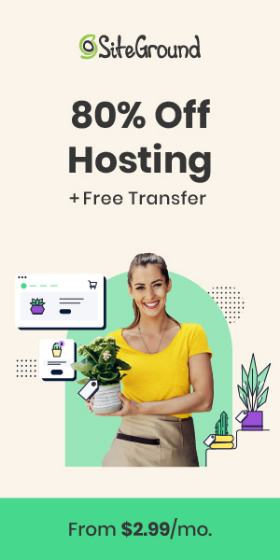Please look at the image and answer the question with a detailed explanation: What is the promotional price of the hosting service?

The promotional price is explicitly stated in the image as 'From $2.99/mo', making it a clear and enticing offer for potential customers looking for reliable hosting solutions.